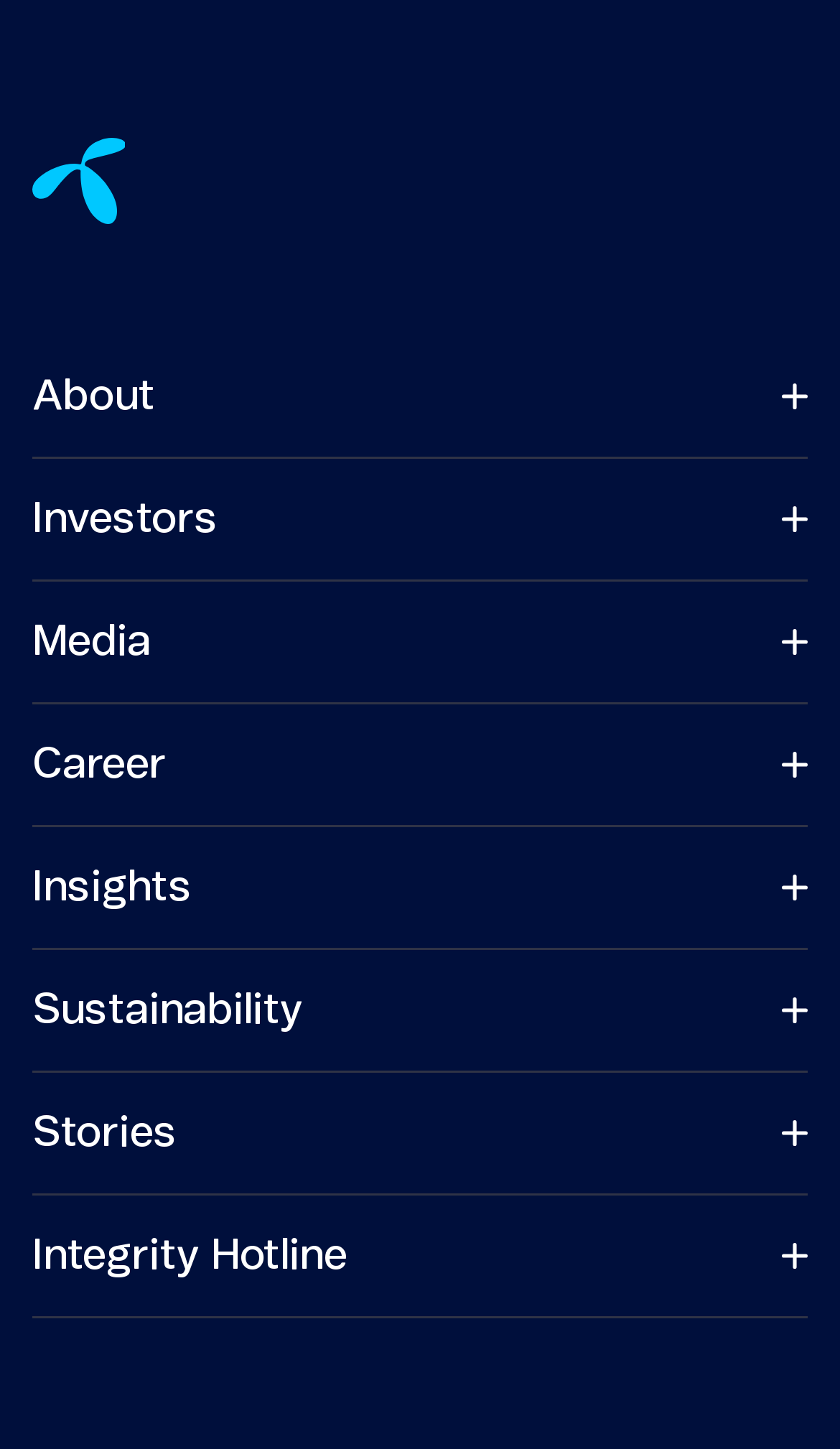Based on the description "About", find the bounding box of the specified UI element.

[0.038, 0.244, 0.185, 0.303]